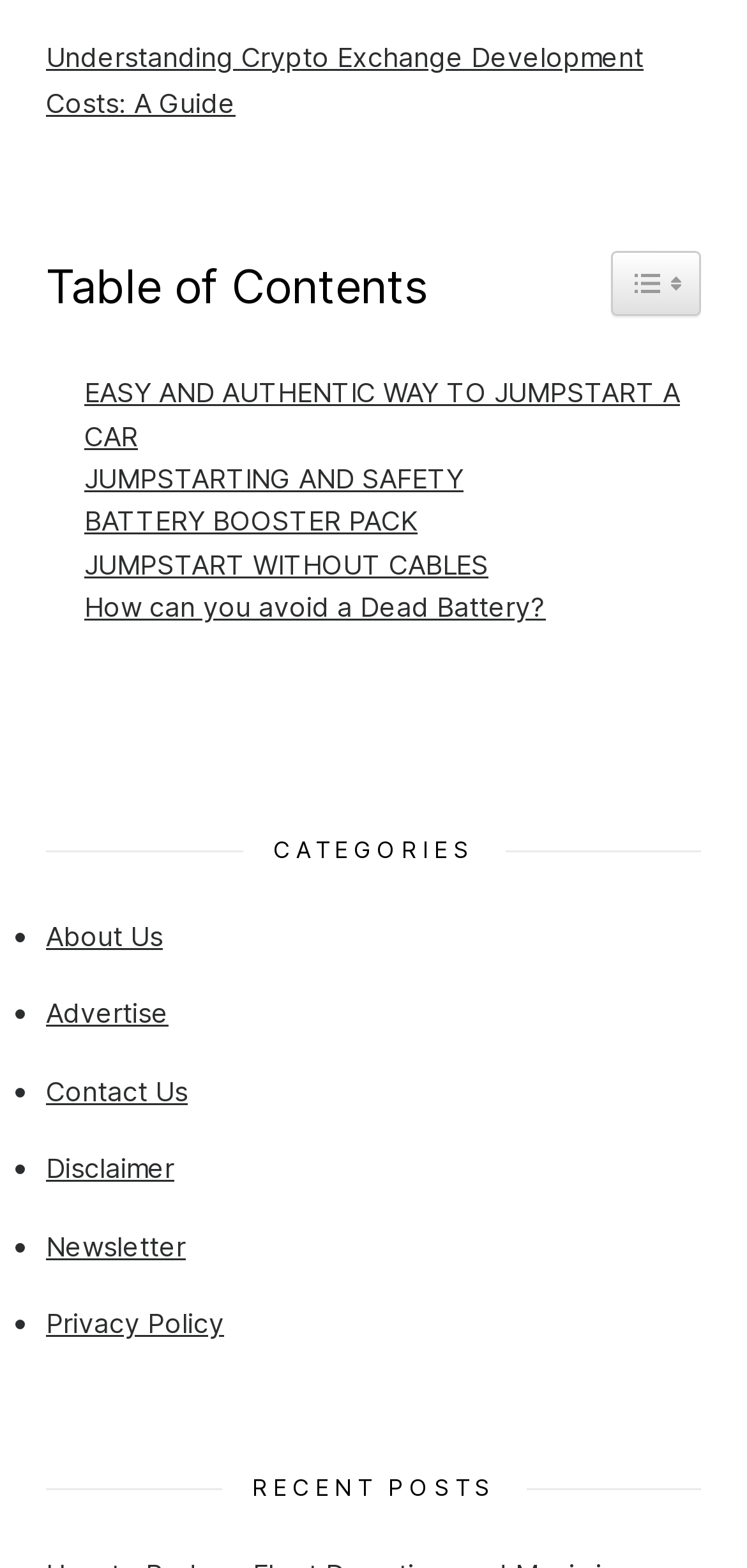Locate the bounding box coordinates of the UI element described by: "BATTERY BOOSTER PACK". The bounding box coordinates should consist of four float numbers between 0 and 1, i.e., [left, top, right, bottom].

[0.087, 0.319, 0.559, 0.347]